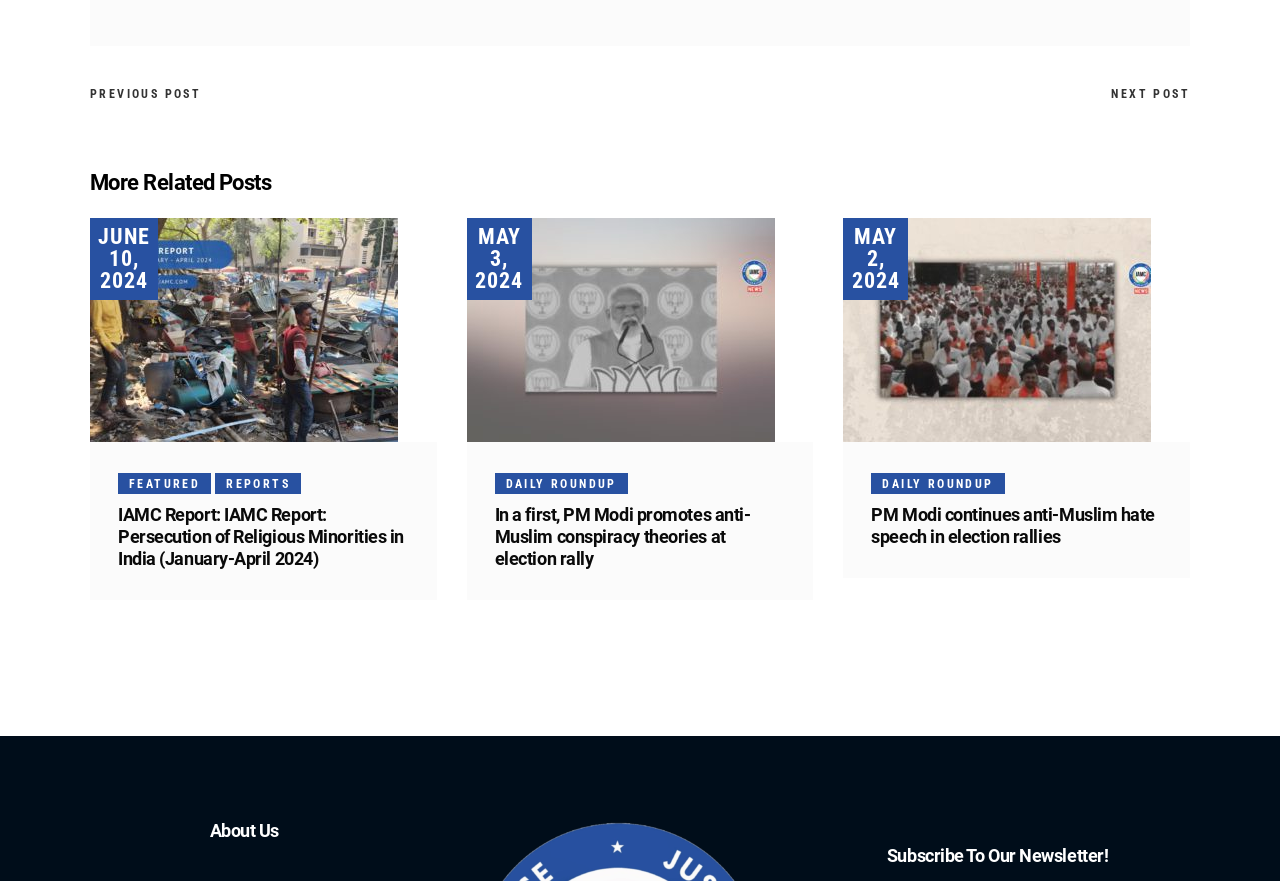Answer briefly with one word or phrase:
What is the purpose of the section at the bottom?

About Us and Subscribe To Our Newsletter